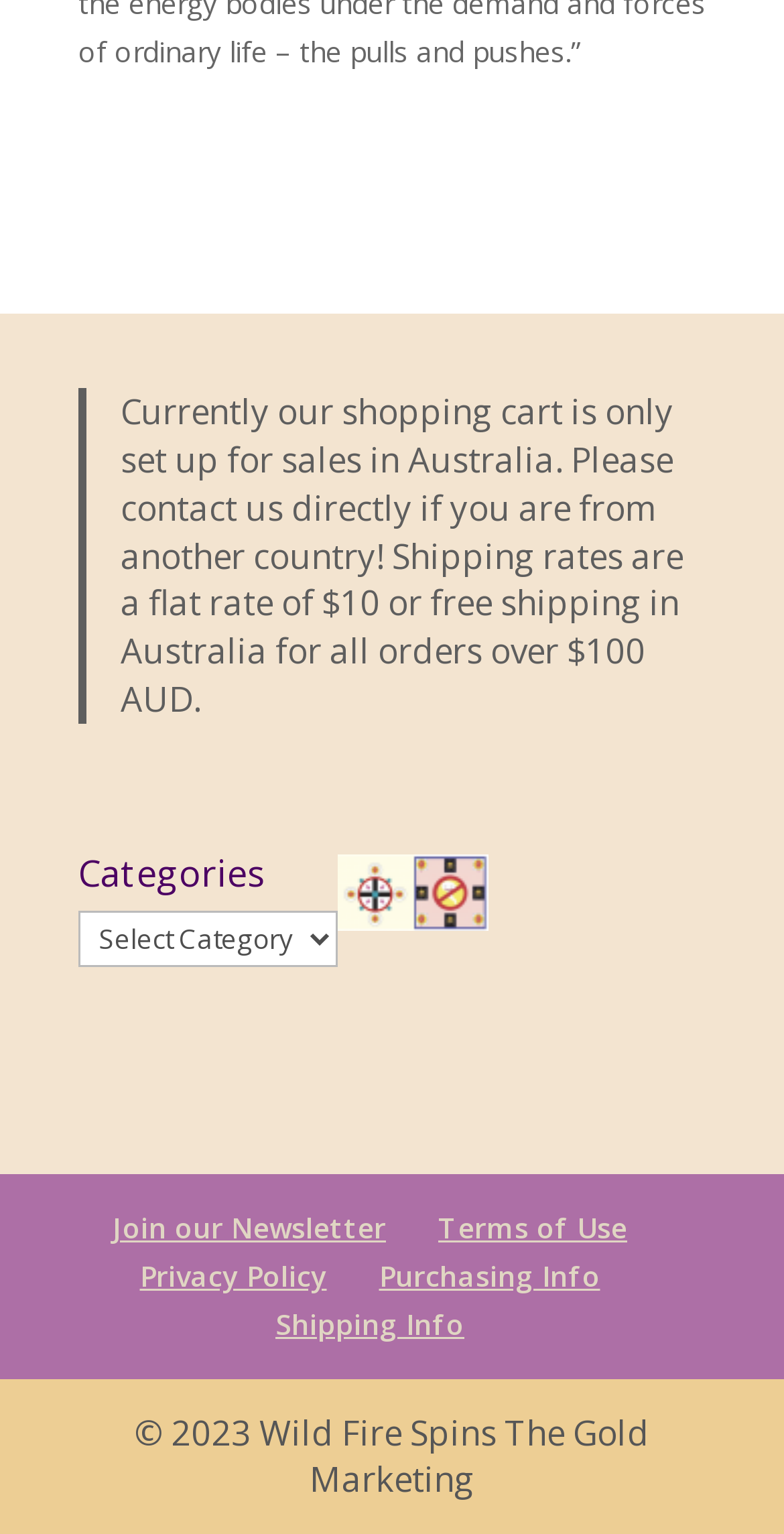Please predict the bounding box coordinates (top-left x, top-left y, bottom-right x, bottom-right y) for the UI element in the screenshot that fits the description: Shipping Info

[0.351, 0.85, 0.592, 0.875]